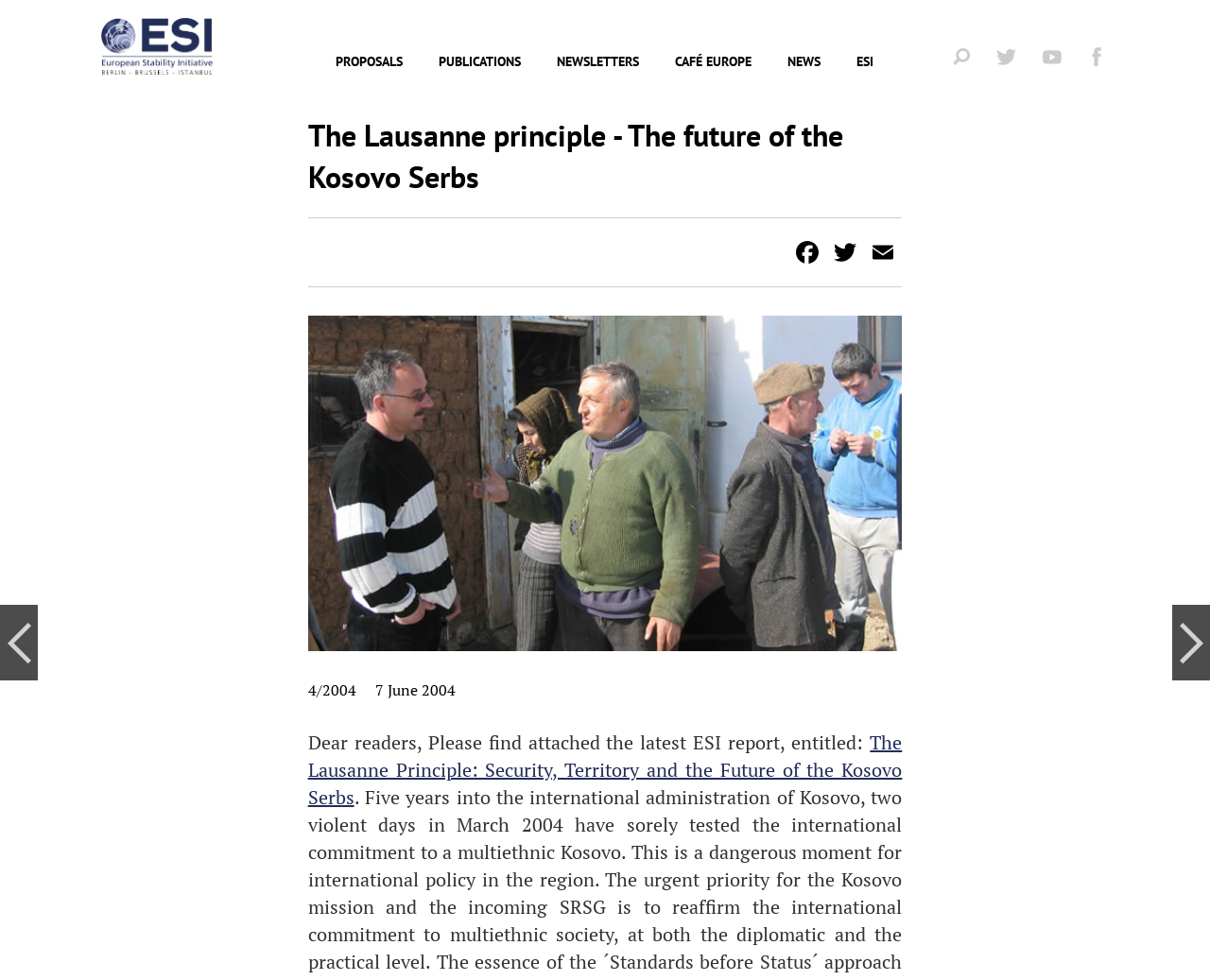What is the date mentioned on the webpage? Please answer the question using a single word or phrase based on the image.

7 June 2004